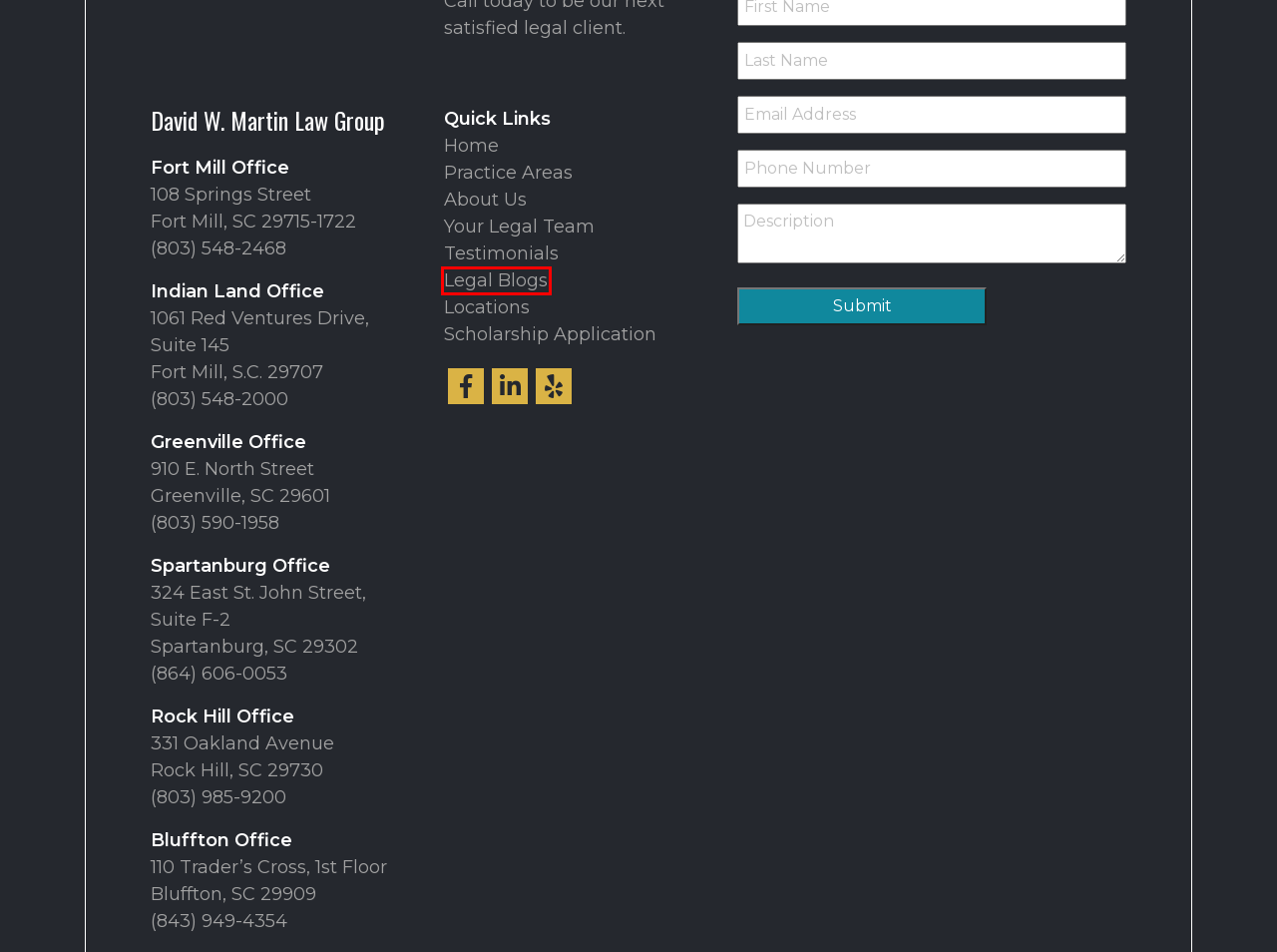You are looking at a webpage screenshot with a red bounding box around an element. Pick the description that best matches the new webpage after interacting with the element in the red bounding box. The possible descriptions are:
A. Personal Injury Attorneys Fort Mill - Injury Lawyer South Carolina
B. Personal Injury Attorneys Greenville - Injury Lawyers SC
C. Our Legal Team - David W. Martin Law Group
D. DUI Attorney - DWI Lawyers South Carolina
E. Rock Hill Criminal Defense Attorneys - Criminal Lawyers SC
F. Testimonials - David W. Martin Law Group
G. Legal Blogs Archives - David W. Martin Law Group
H. Scholarship Contest - David W. Martin Law Group

G